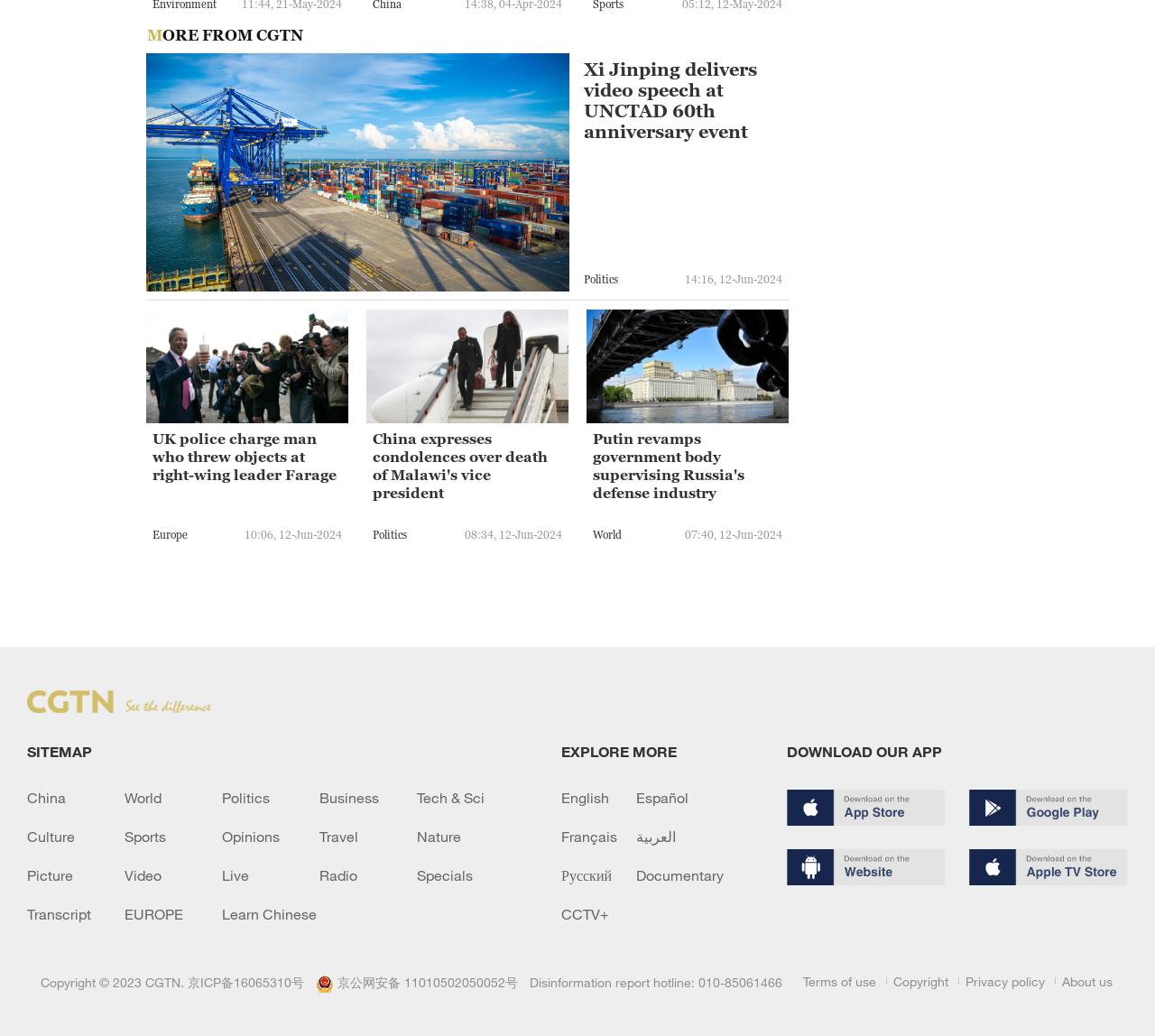What is the language of the website?
Using the information from the image, provide a comprehensive answer to the question.

I found links to different language versions of the website, including English, Español, Français, العربية, and Русский, which suggests that the website is available in multiple languages.